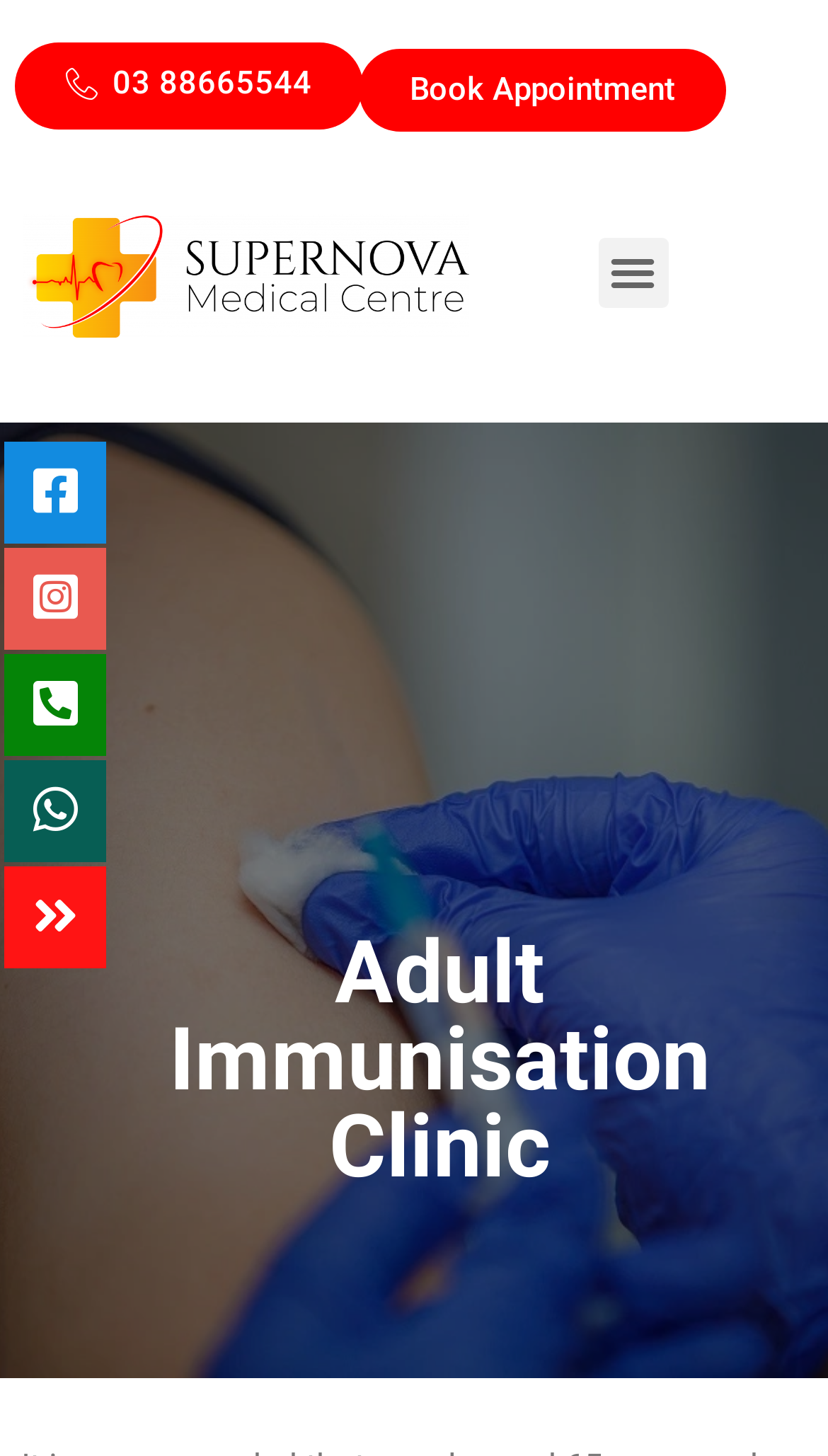Determine the bounding box coordinates of the section I need to click to execute the following instruction: "Visit the homepage". Provide the coordinates as four float numbers between 0 and 1, i.e., [left, top, right, bottom].

[0.028, 0.147, 0.567, 0.232]